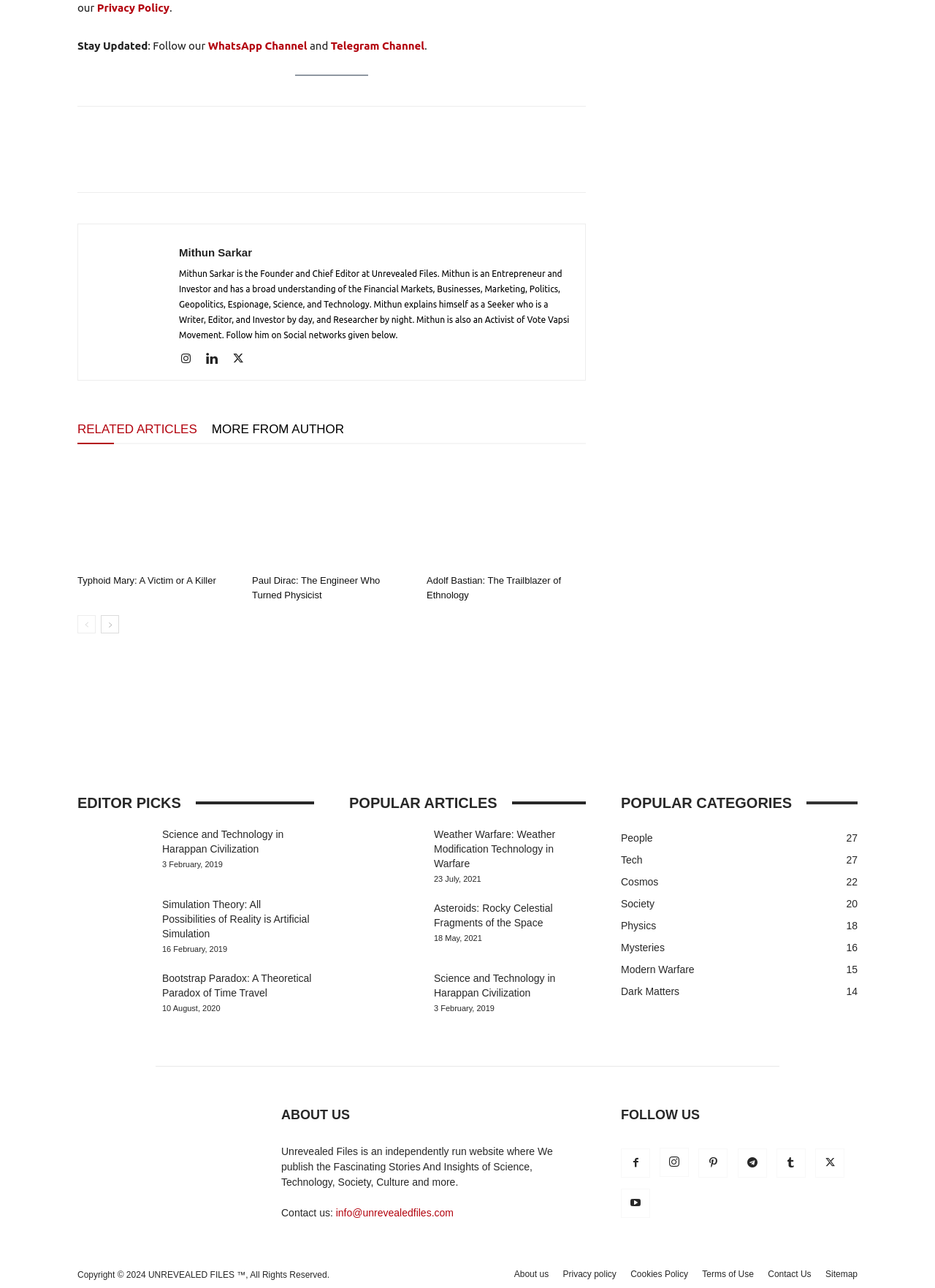Please specify the bounding box coordinates of the element that should be clicked to execute the given instruction: 'Check the article about Weather Warfare'. Ensure the coordinates are four float numbers between 0 and 1, expressed as [left, top, right, bottom].

[0.464, 0.643, 0.594, 0.675]